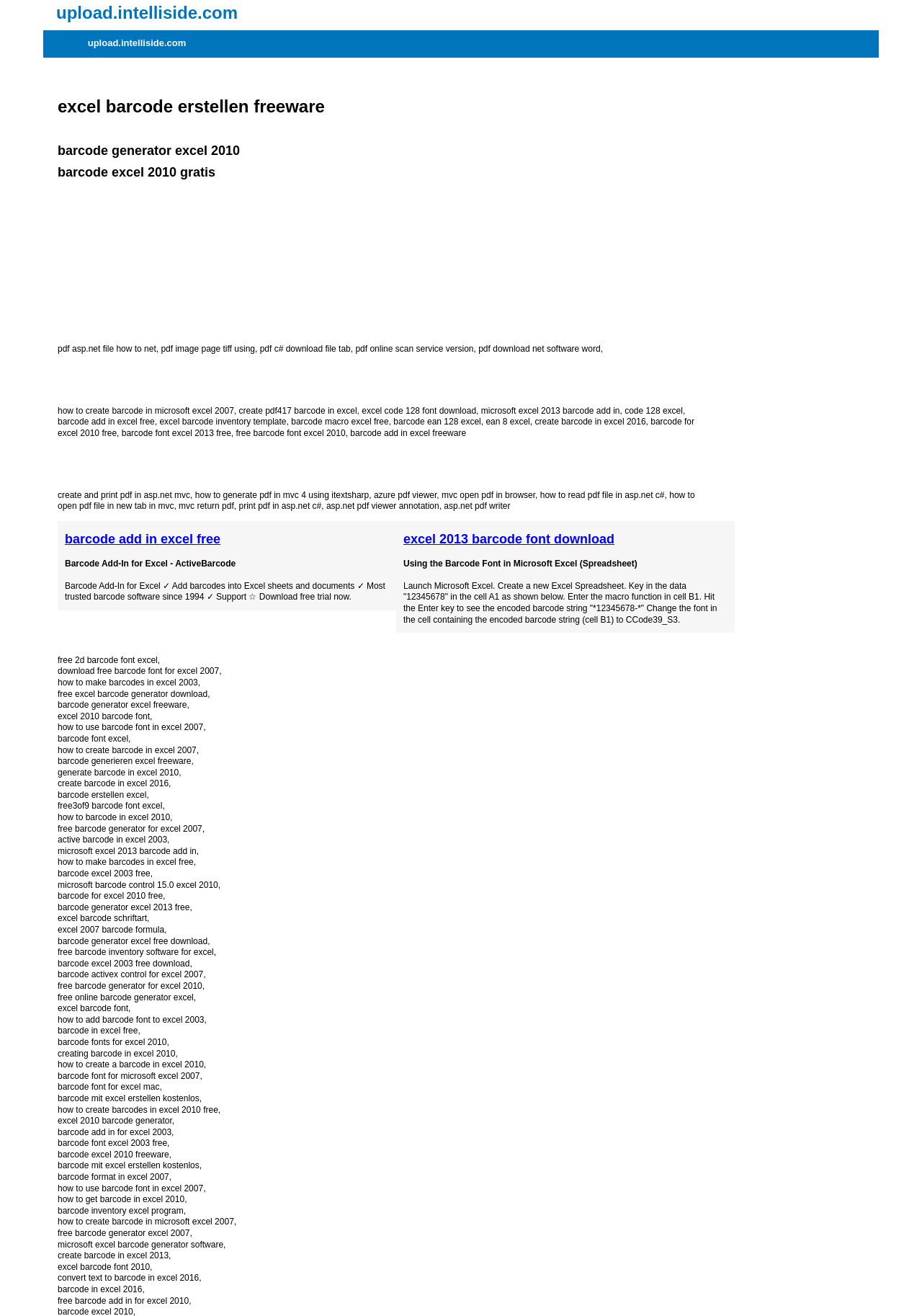Determine the bounding box coordinates of the clickable region to follow the instruction: "get free barcode font excel 2013".

[0.132, 0.325, 0.251, 0.333]